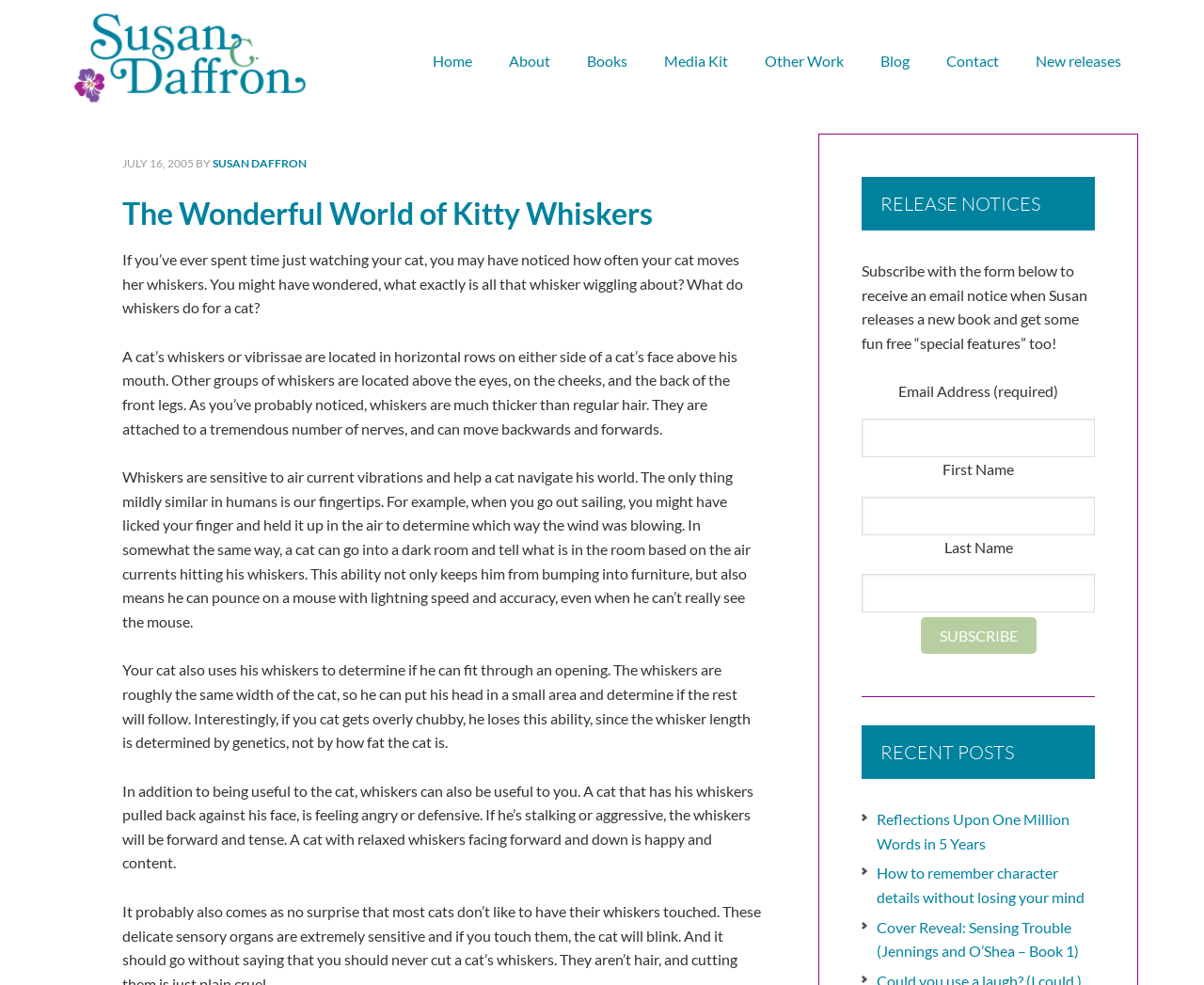Provide the bounding box for the UI element matching this description: "Susan C. Daffron".

[0.055, 0.006, 0.305, 0.111]